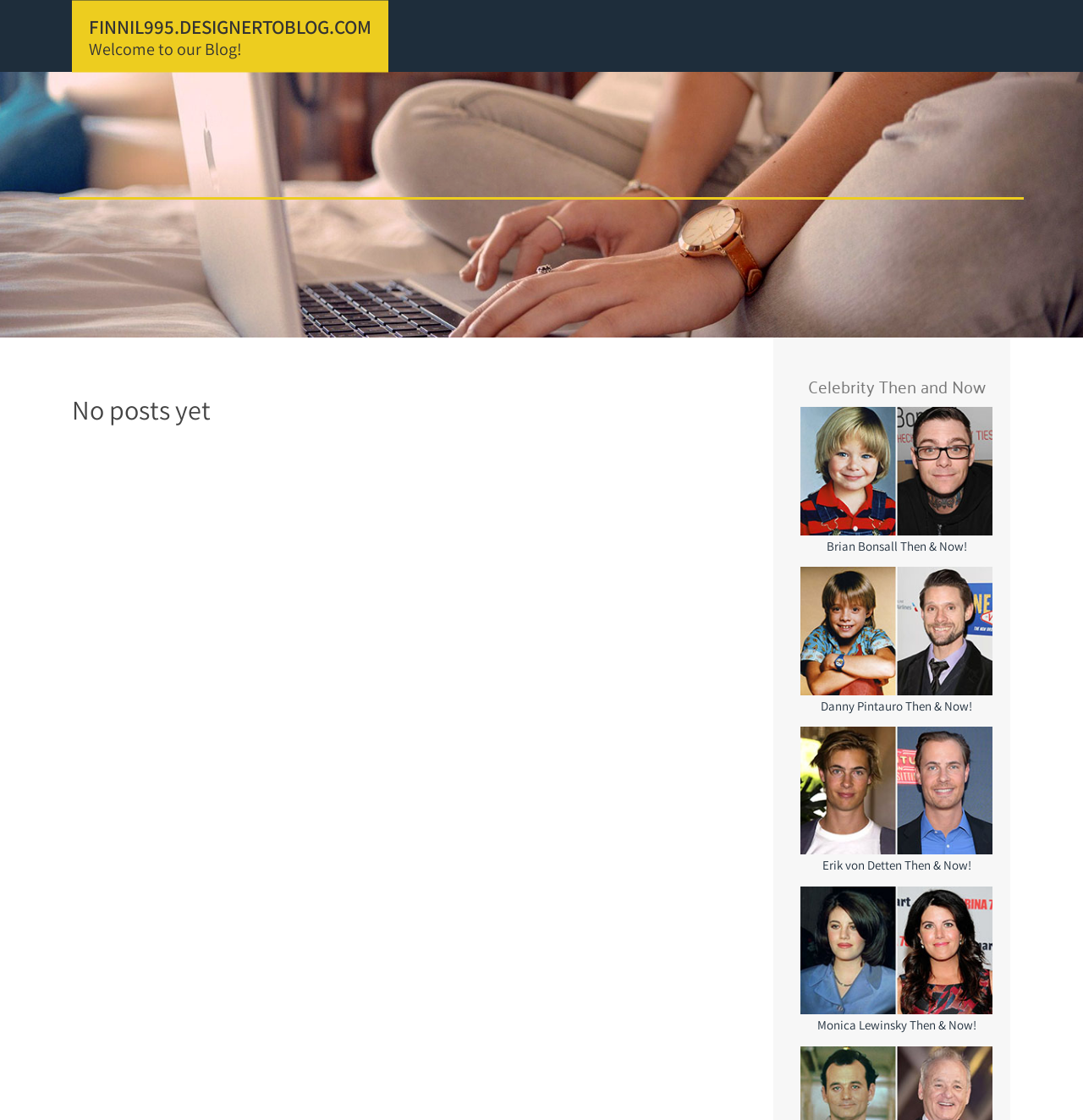How many images are on the webpage?
Using the visual information, answer the question in a single word or phrase.

4